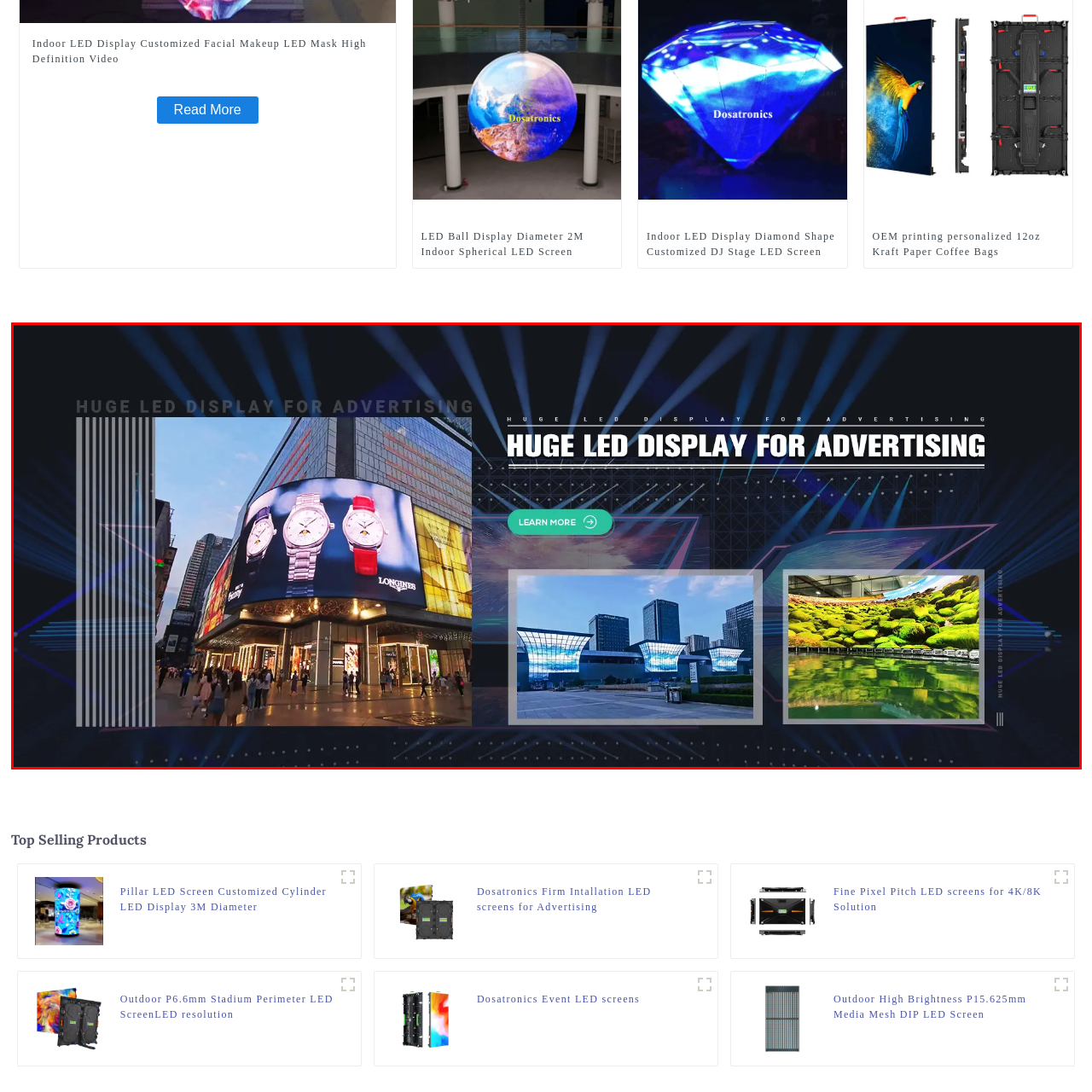Please analyze the elements within the red highlighted area in the image and provide a comprehensive answer to the following question: What is the text above the display?

Above the display, the text 'Huge LED Display for Advertising' emphasizes its purpose, clearly indicating that the display is meant for advertising.